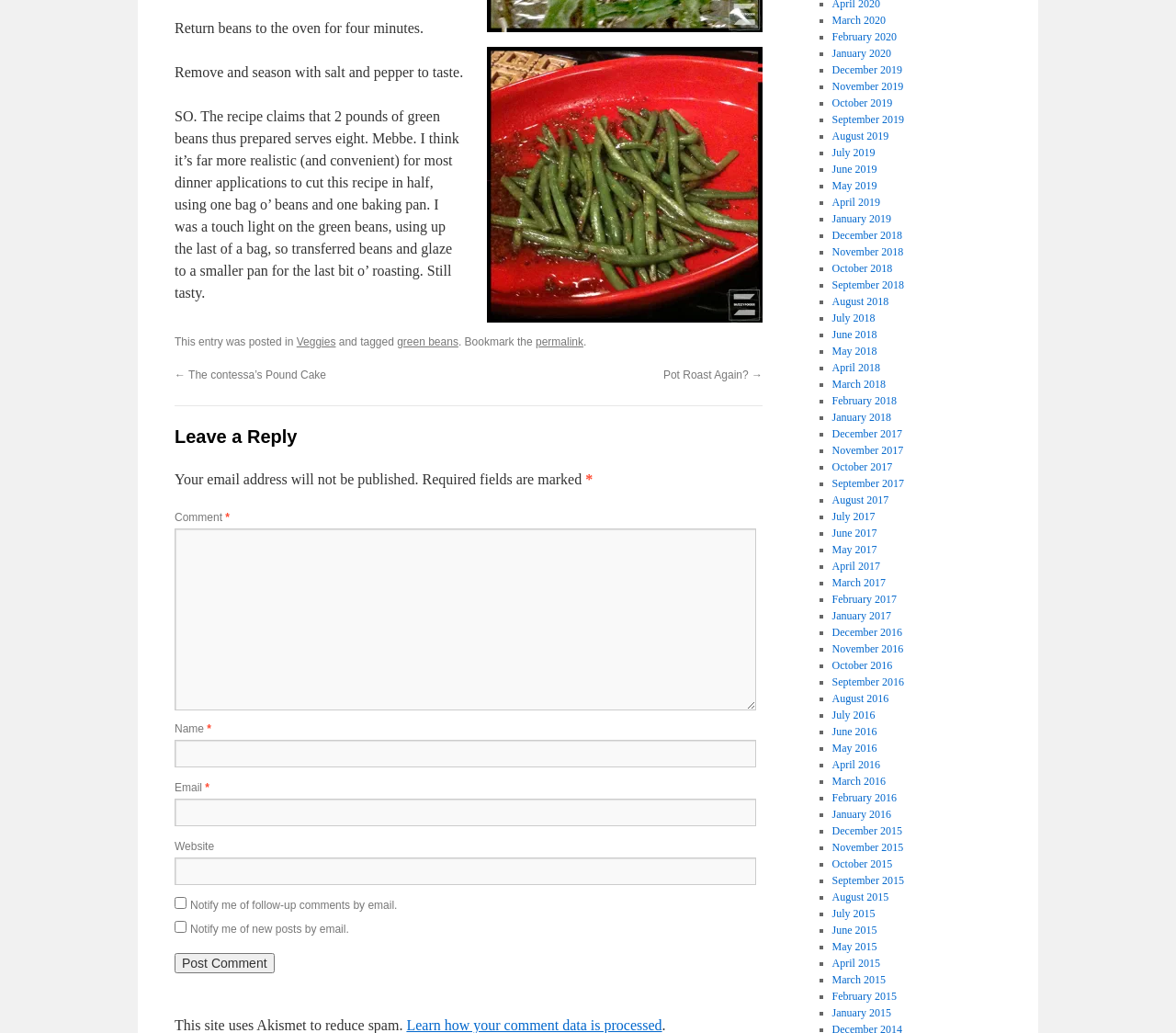Please find the bounding box coordinates (top-left x, top-left y, bottom-right x, bottom-right y) in the screenshot for the UI element described as follows: Veggies

[0.252, 0.325, 0.285, 0.337]